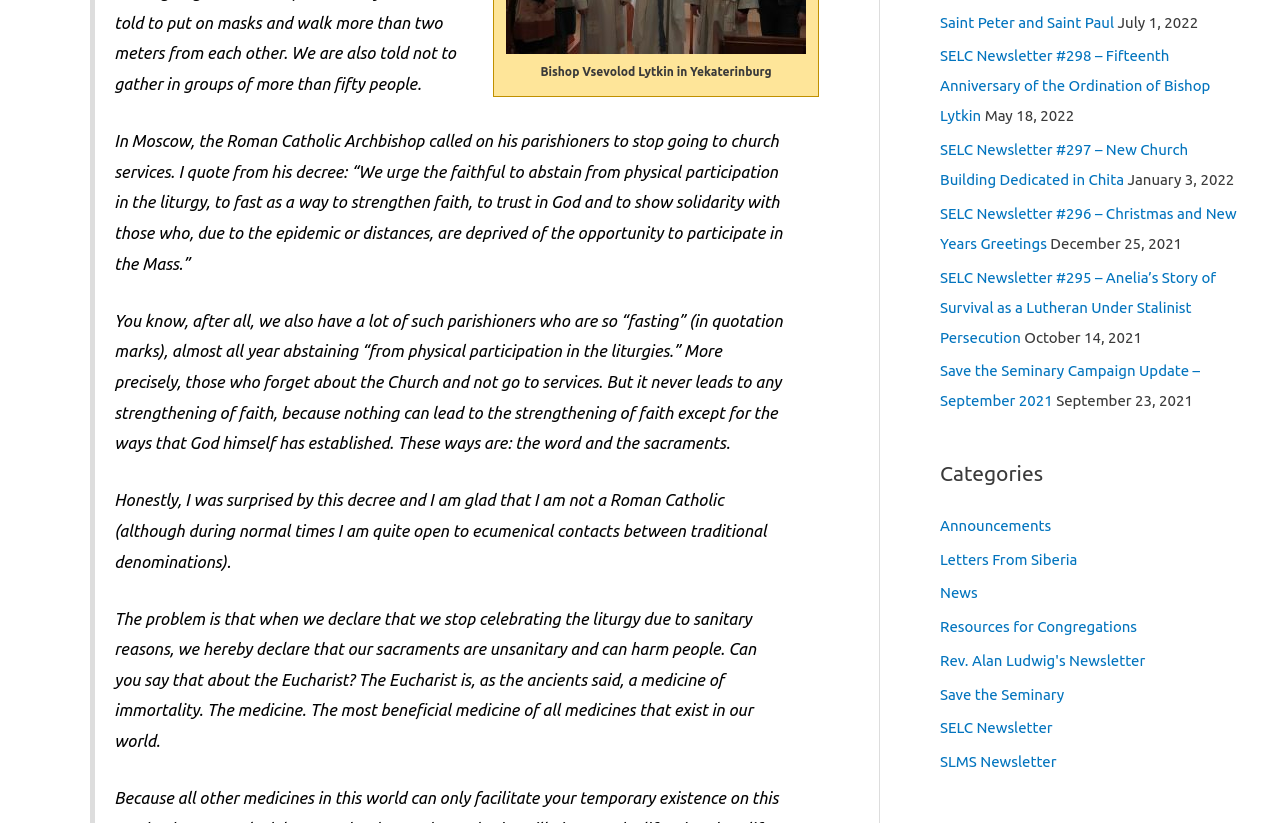Predict the bounding box of the UI element based on this description: "Your Recent Rug Views".

None